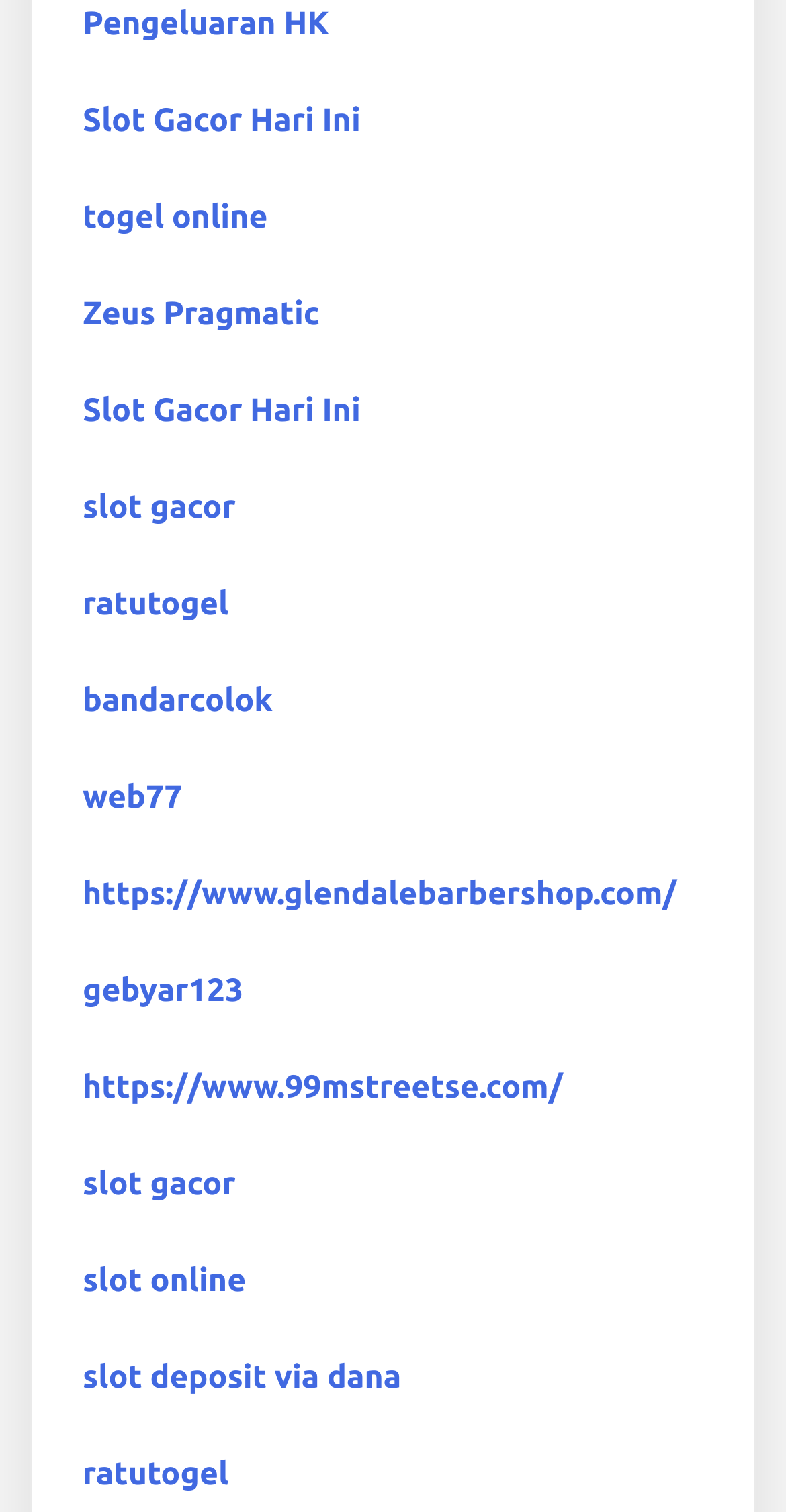What is the vertical position of the 'togel online' link?
Using the image, respond with a single word or phrase.

Above the middle